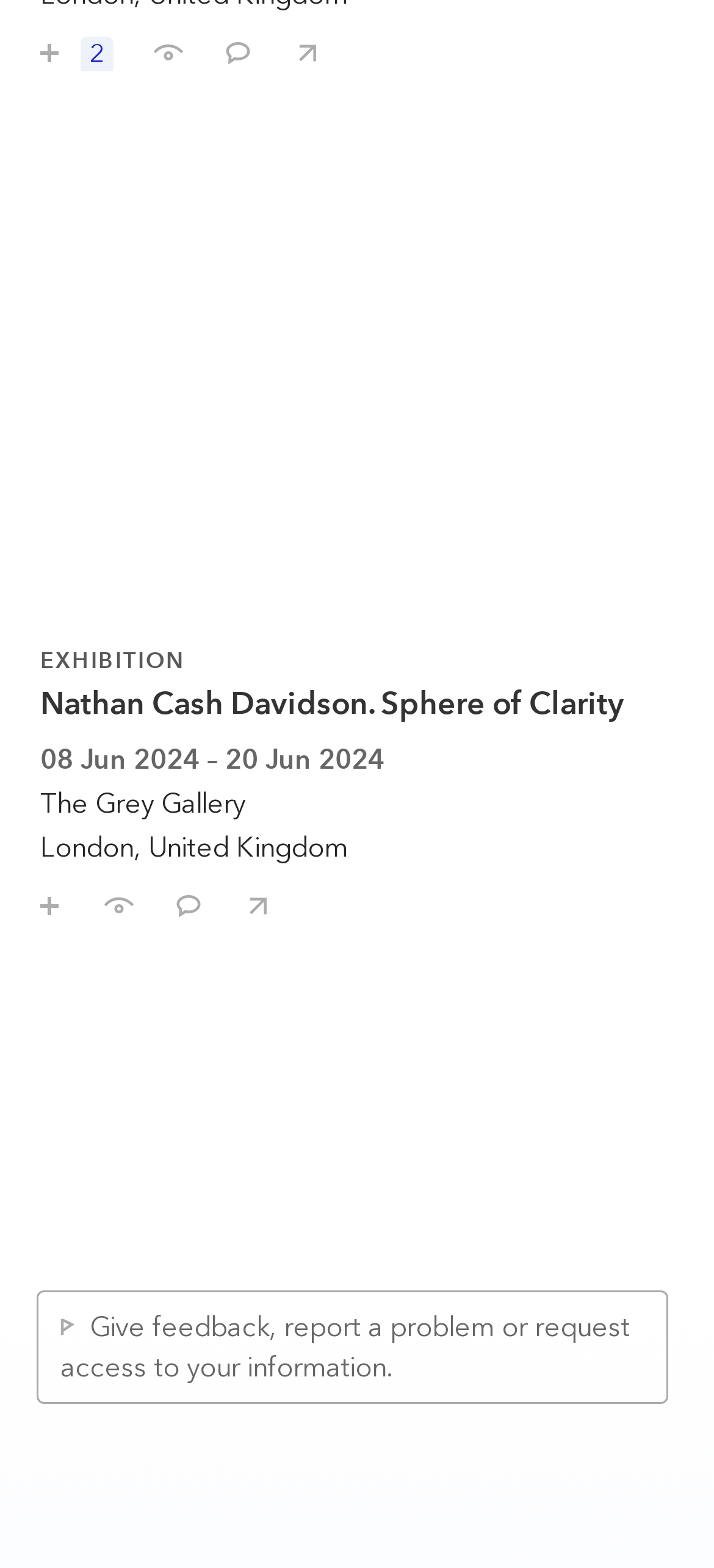What is the name of the exhibition?
From the image, respond with a single word or phrase.

Jock McFadyen: Made in Hackney 2